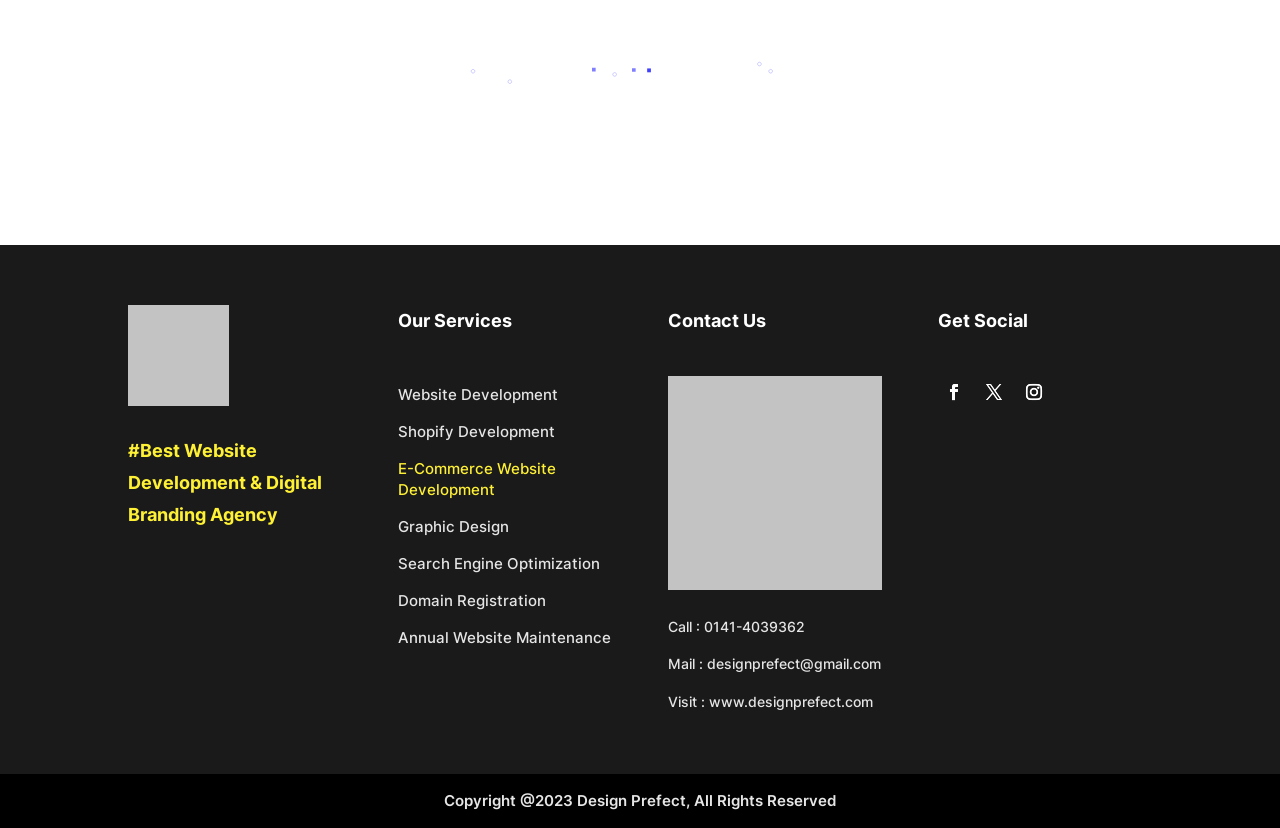Specify the bounding box coordinates of the element's region that should be clicked to achieve the following instruction: "Learn more about Domain Registration". The bounding box coordinates consist of four float numbers between 0 and 1, in the format [left, top, right, bottom].

[0.311, 0.712, 0.427, 0.747]